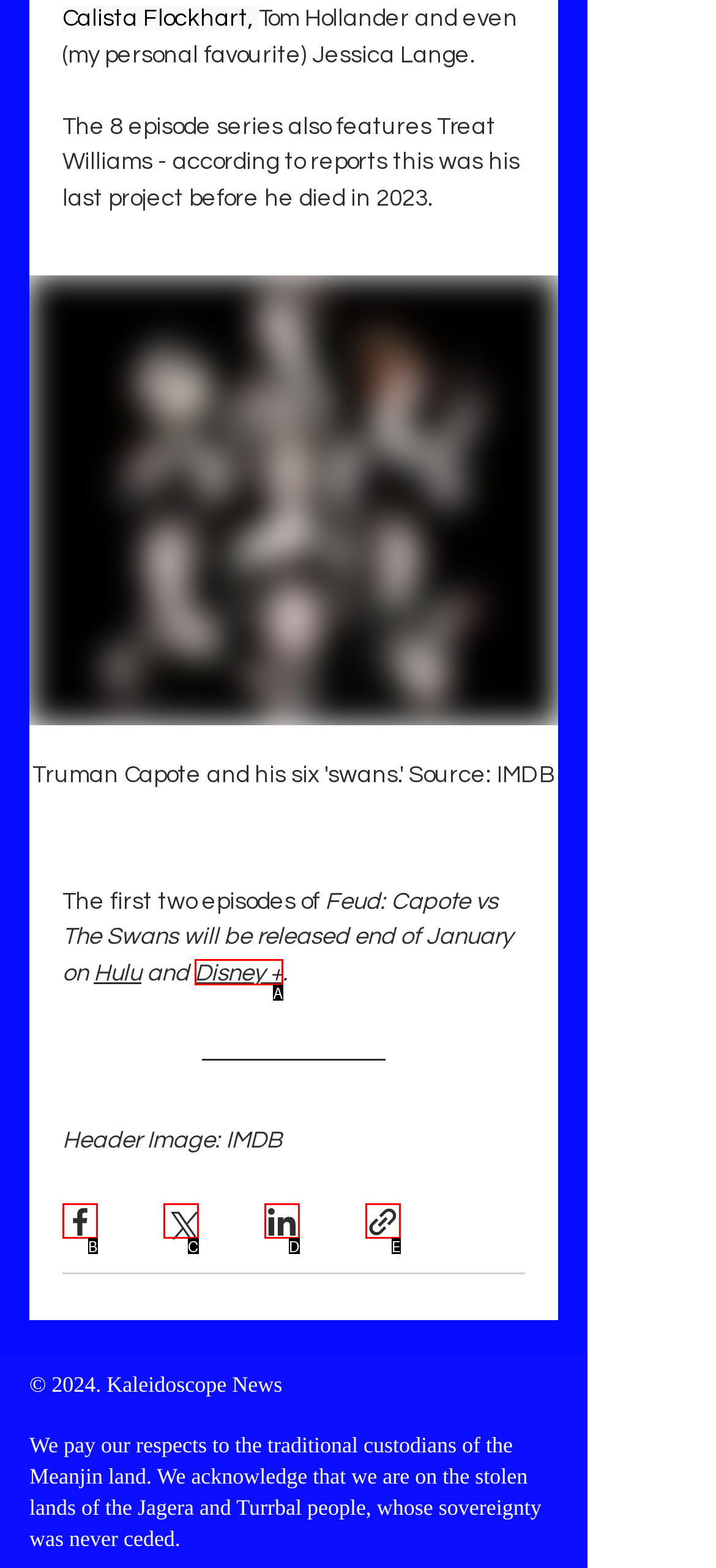Determine which HTML element matches the given description: title="Share on LinkedIn". Provide the corresponding option's letter directly.

None